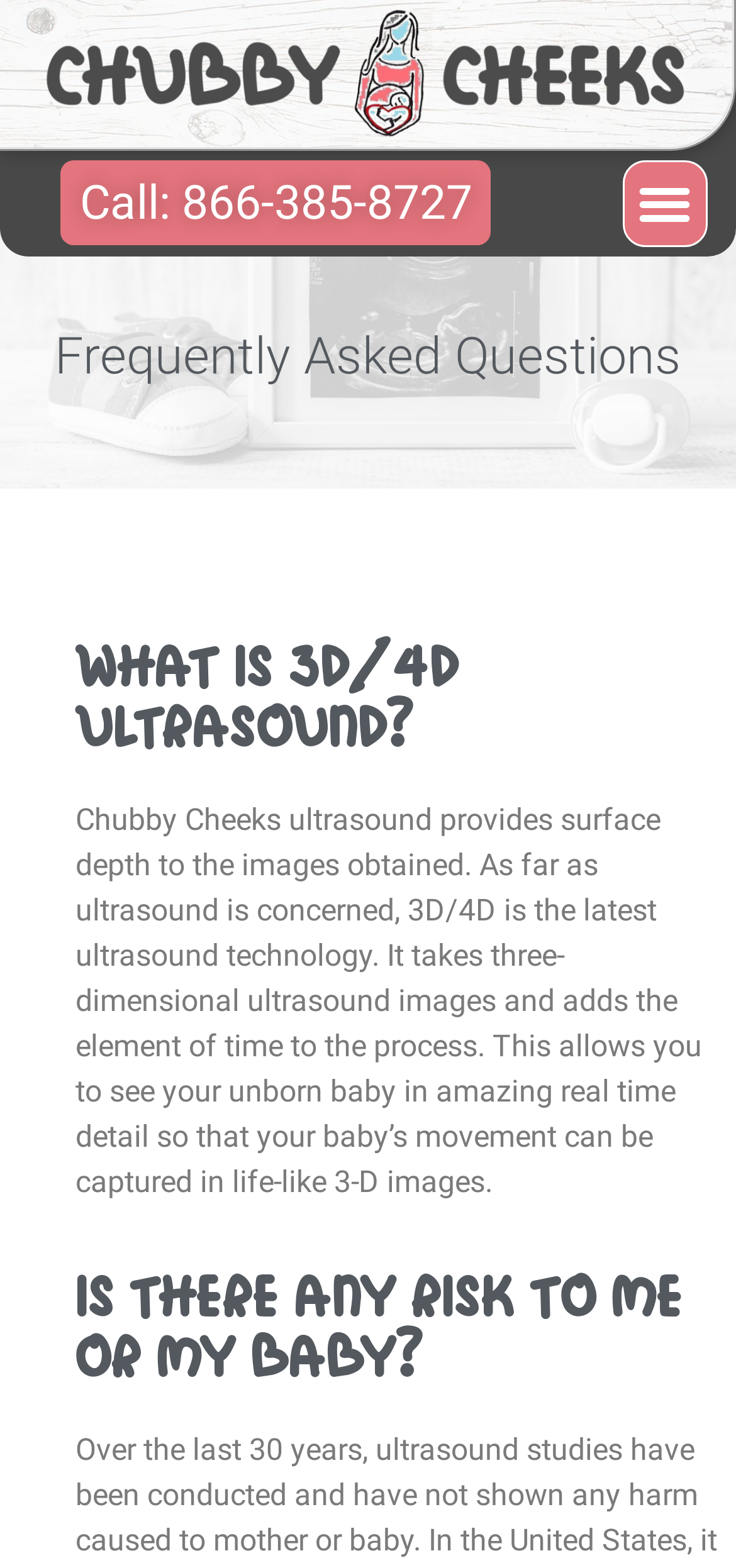Provide the bounding box coordinates of the HTML element this sentence describes: "Call: 866-385-8727". The bounding box coordinates consist of four float numbers between 0 and 1, i.e., [left, top, right, bottom].

[0.083, 0.103, 0.667, 0.157]